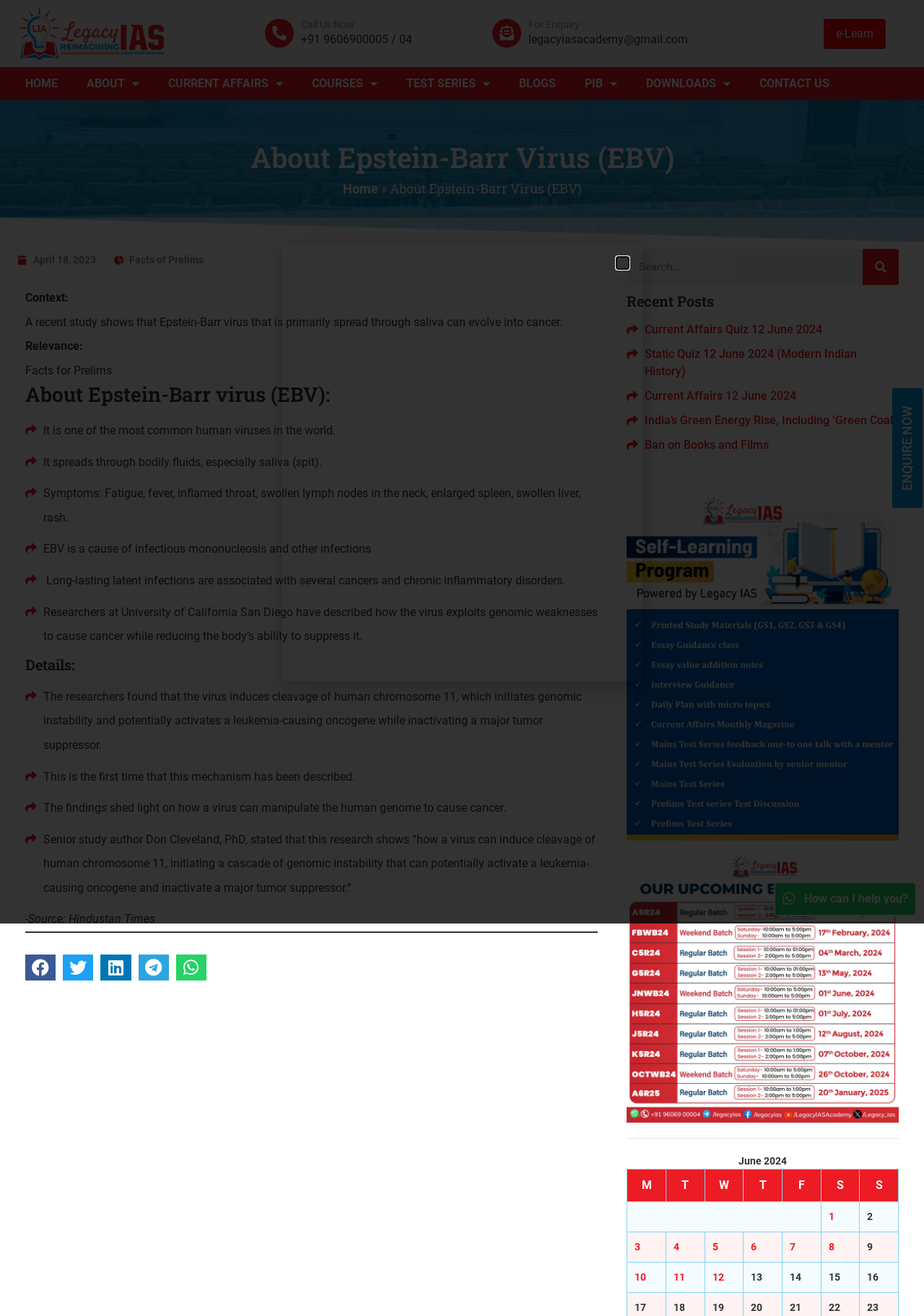What is the principal heading displayed on the webpage?

About Epstein-Barr Virus (EBV)